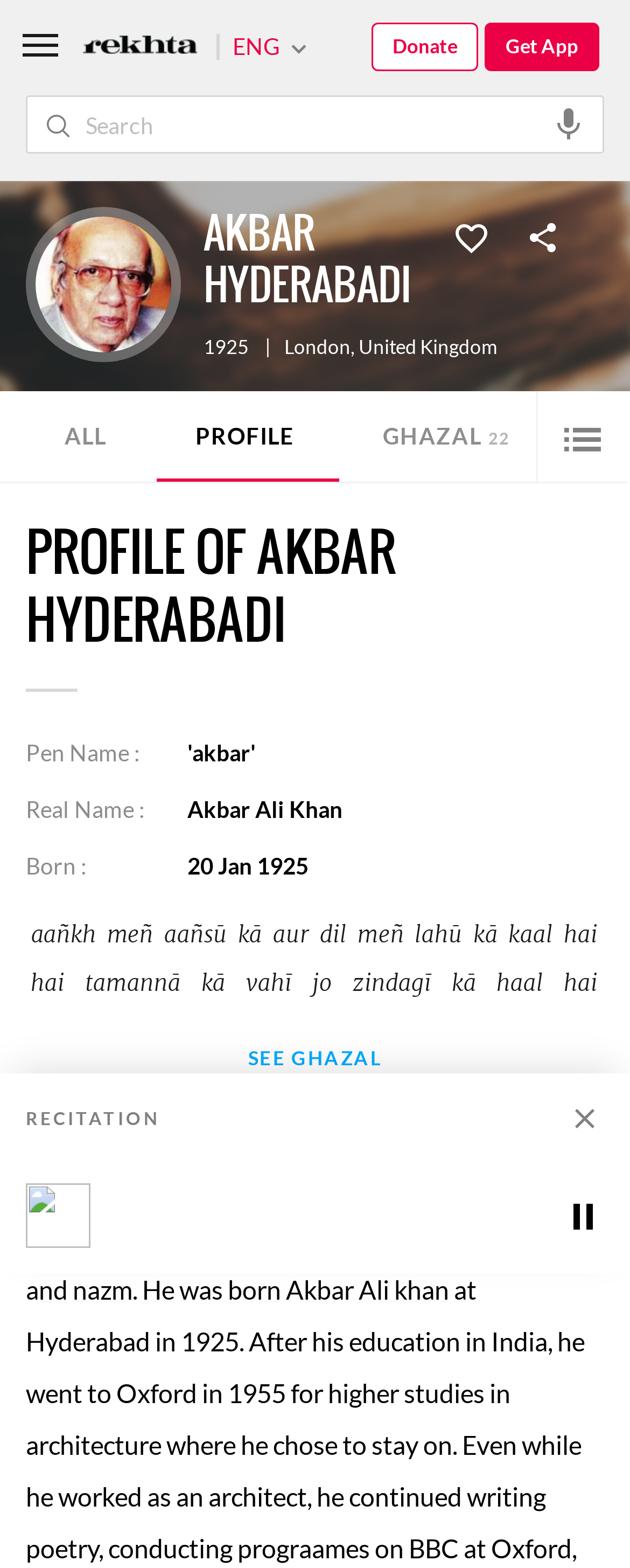Write an extensive caption that covers every aspect of the webpage.

The webpage is about Akbar Hyderabadi, a poet, and provides his profile and biography. At the top left, there is a photo of Akbar Hyderabadi. Below the photo, his name "AKBAR HYDERABADI" is displayed in a heading. To the right of his name, there are two icons, possibly for social media or sharing options.

On the same line as his name, there is a brief description of his birthplace, "London, United Kingdom", and his birth year, "1925". Below this, there are three tabs: "ALL", "PROFILE", and "GHAZAL22", which likely provide different categories of information about Akbar Hyderabadi.

The main content of the page is divided into sections. The first section is a profile of Akbar Hyderabadi, which includes his pen name, real name, and birth details. Below this, there is a poem or a quote in Urdu, which is divided into multiple lines.

Further down, there is a link to "SEE GHAZAL" and a section for recitation, which includes an audio player with controls for playing, muting, and adjusting the volume. There is also a button to show more media controls.

At the top right of the page, there is a logo and a search bar where users can search for poetry resources in Urdu. Below the search bar, there are links to switch to an English version of the website, to get an app, and to donate.